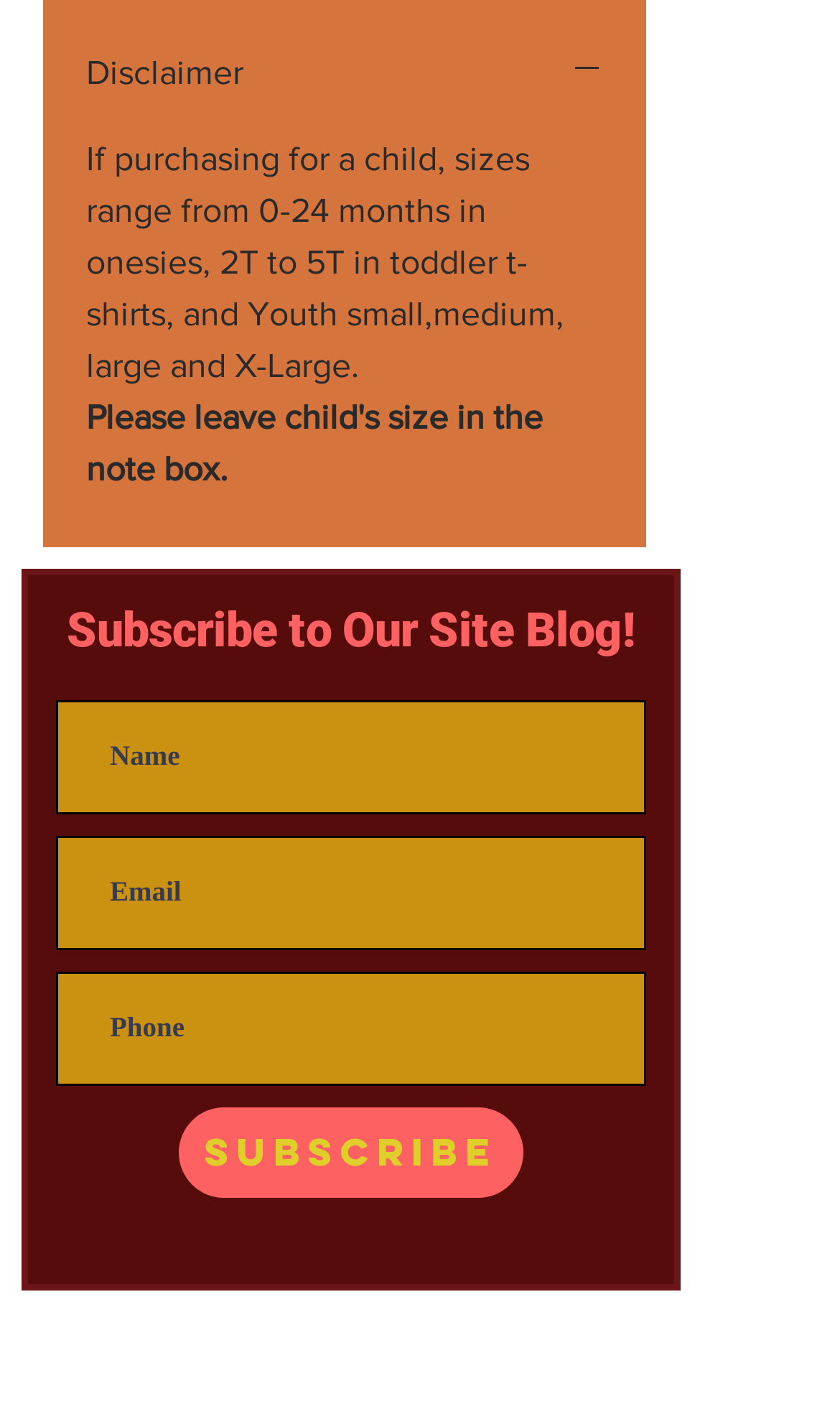What is the position of the Subscribe button? Based on the screenshot, please respond with a single word or phrase.

Below the subscription form